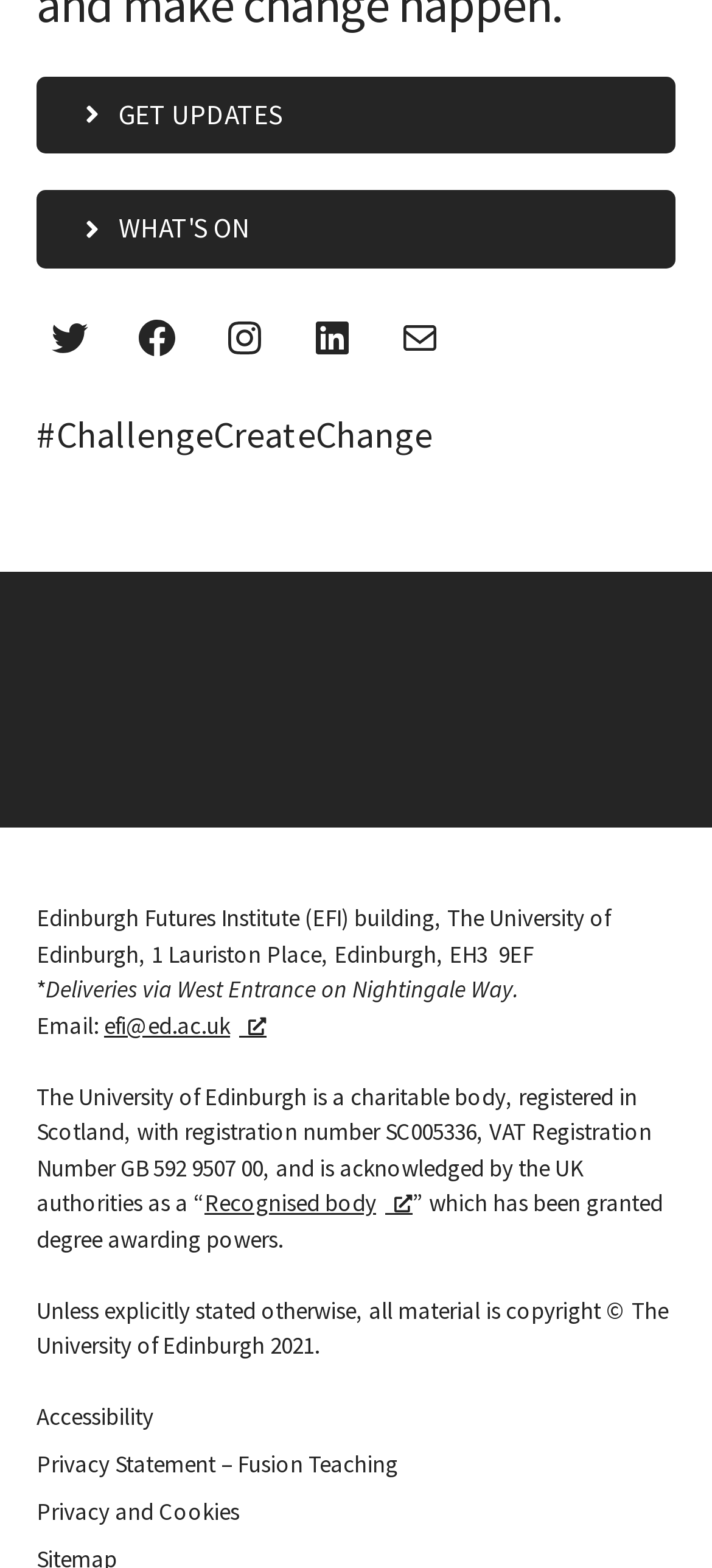What is the address of the Edinburgh Futures Institute?
Answer with a single word or phrase by referring to the visual content.

1 Lauriston Place, Edinburgh, EH3 9EF